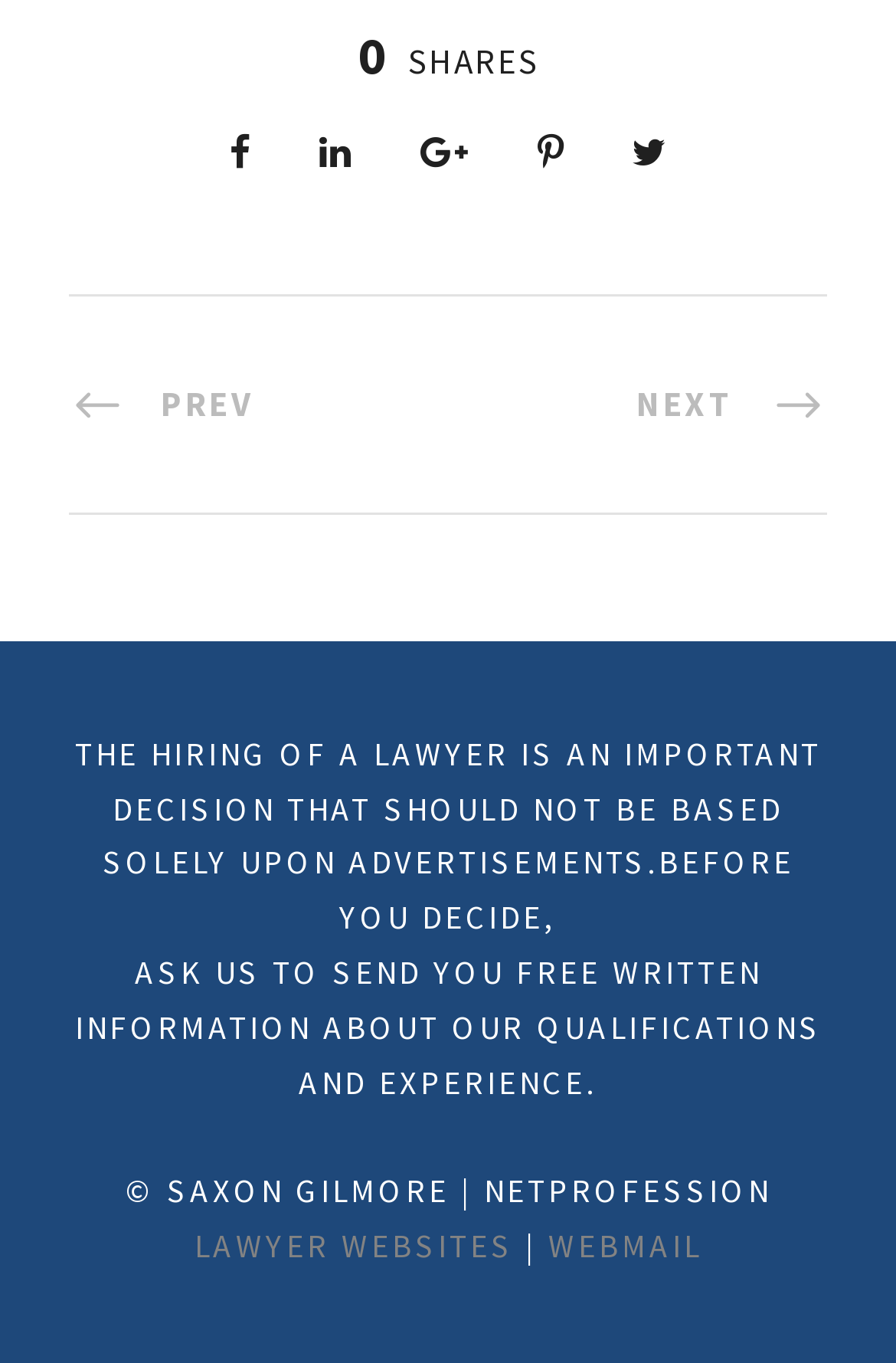From the webpage screenshot, predict the bounding box of the UI element that matches this description: "Contact".

None